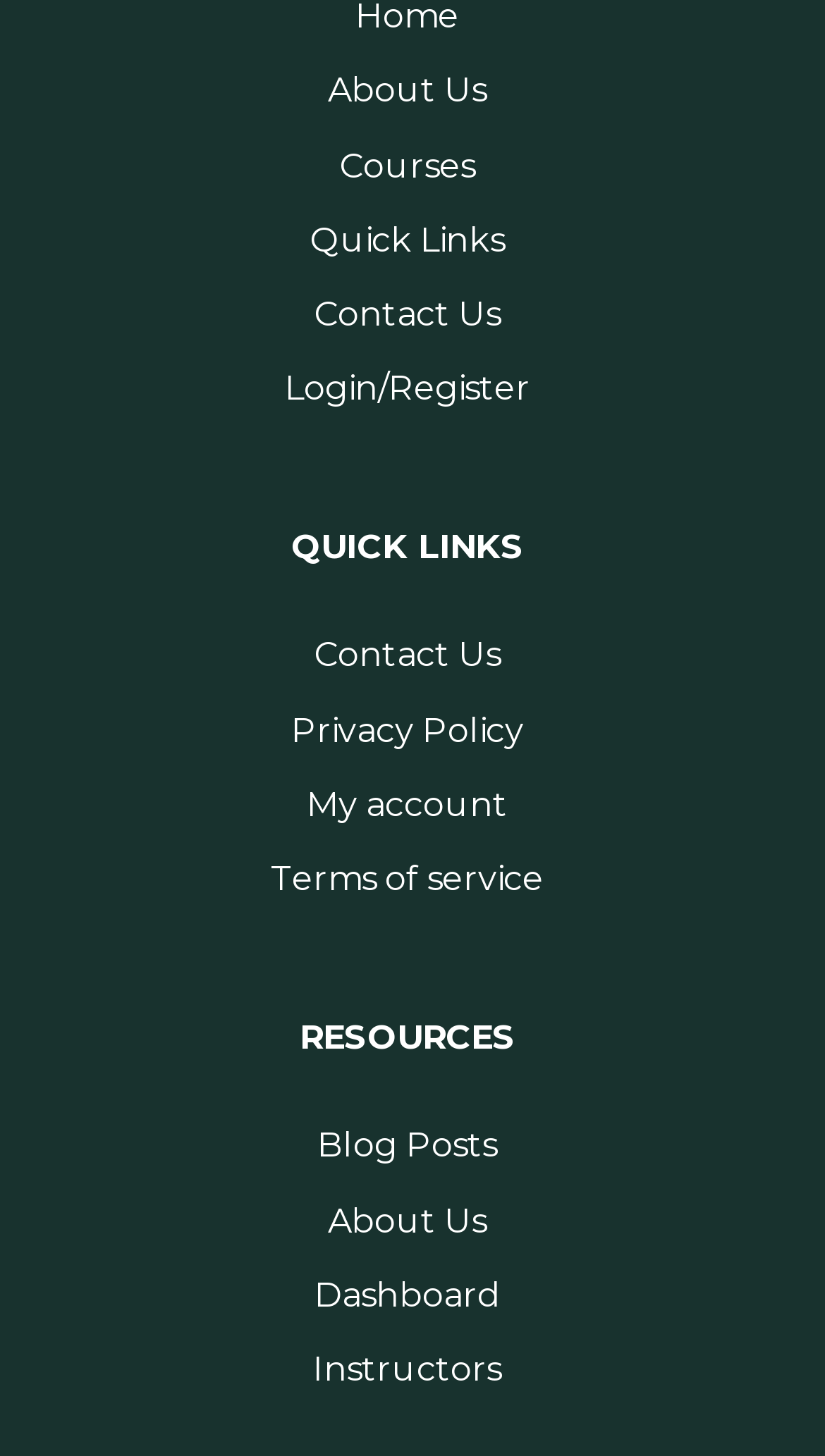Are there any links with the same text in the top navigation bar and the 'QUICK LINKS' section?
Please answer the question with as much detail as possible using the screenshot.

I compared the links in the top navigation bar and the 'QUICK LINKS' section and found that there are two links with the same text 'Contact Us' and 'About Us'.